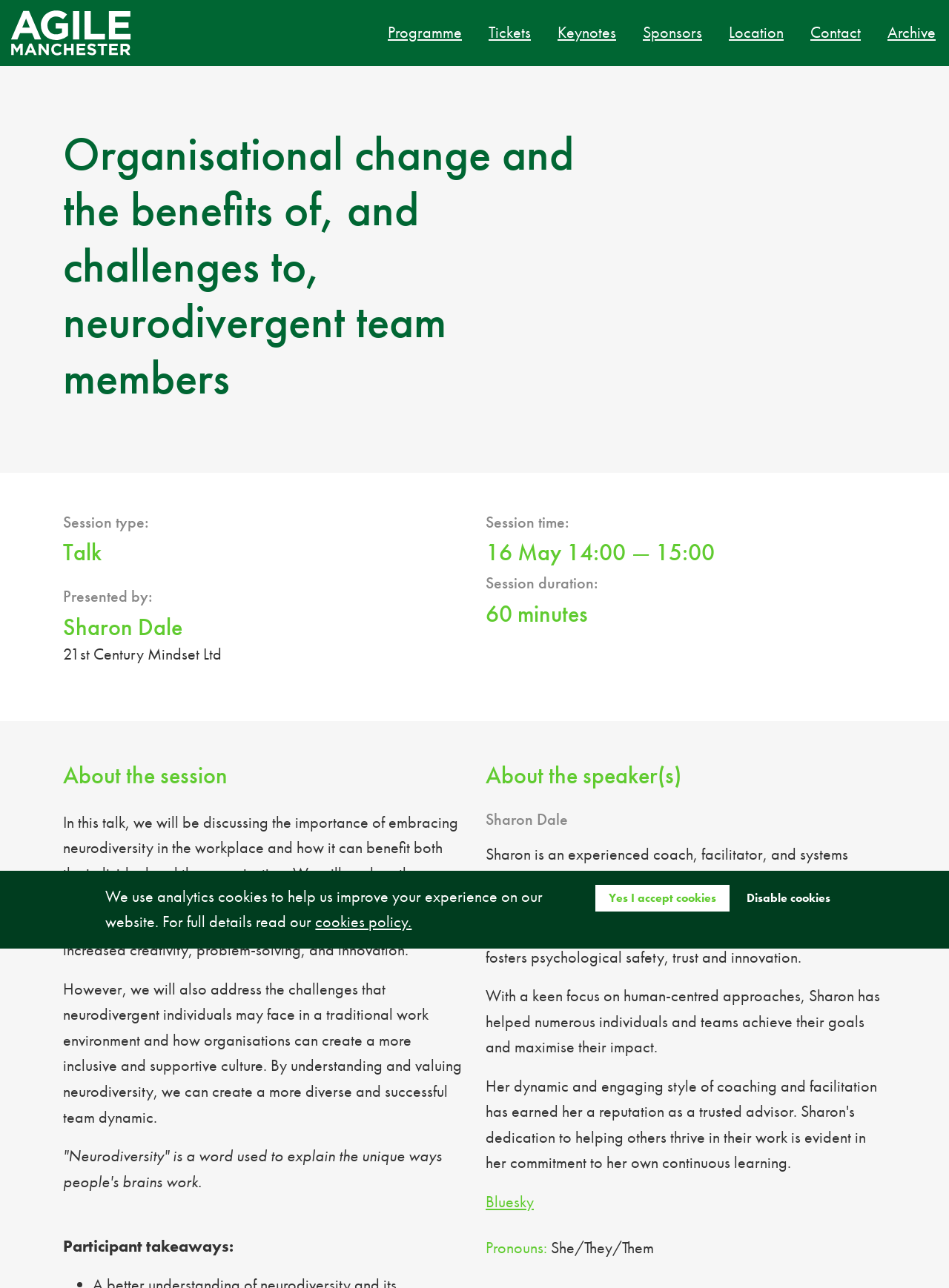Who is the presenter of this talk?
Based on the visual, give a brief answer using one word or a short phrase.

Sharon Dale